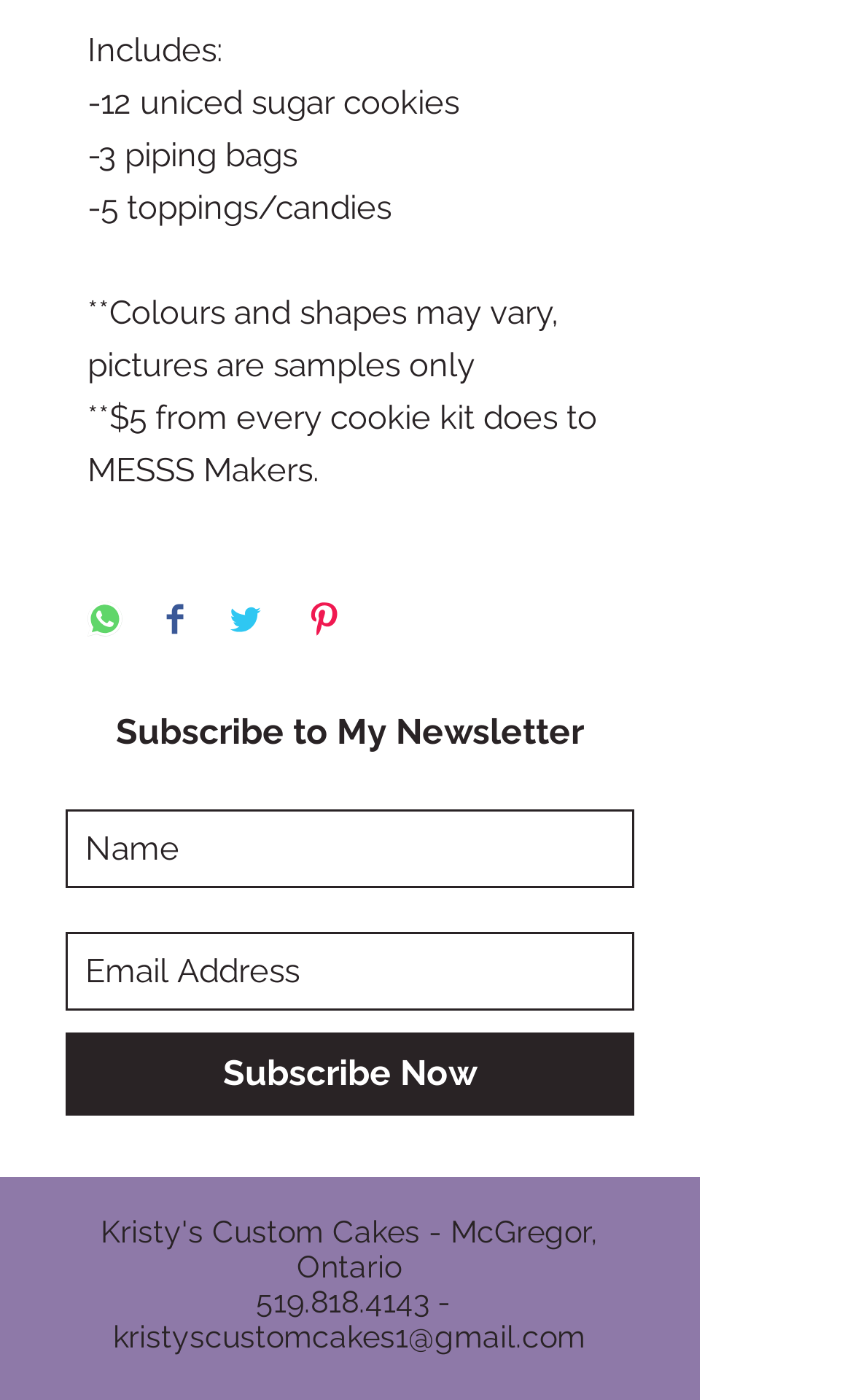Find the bounding box coordinates for the element described here: "Subscribe Now".

[0.077, 0.738, 0.744, 0.797]